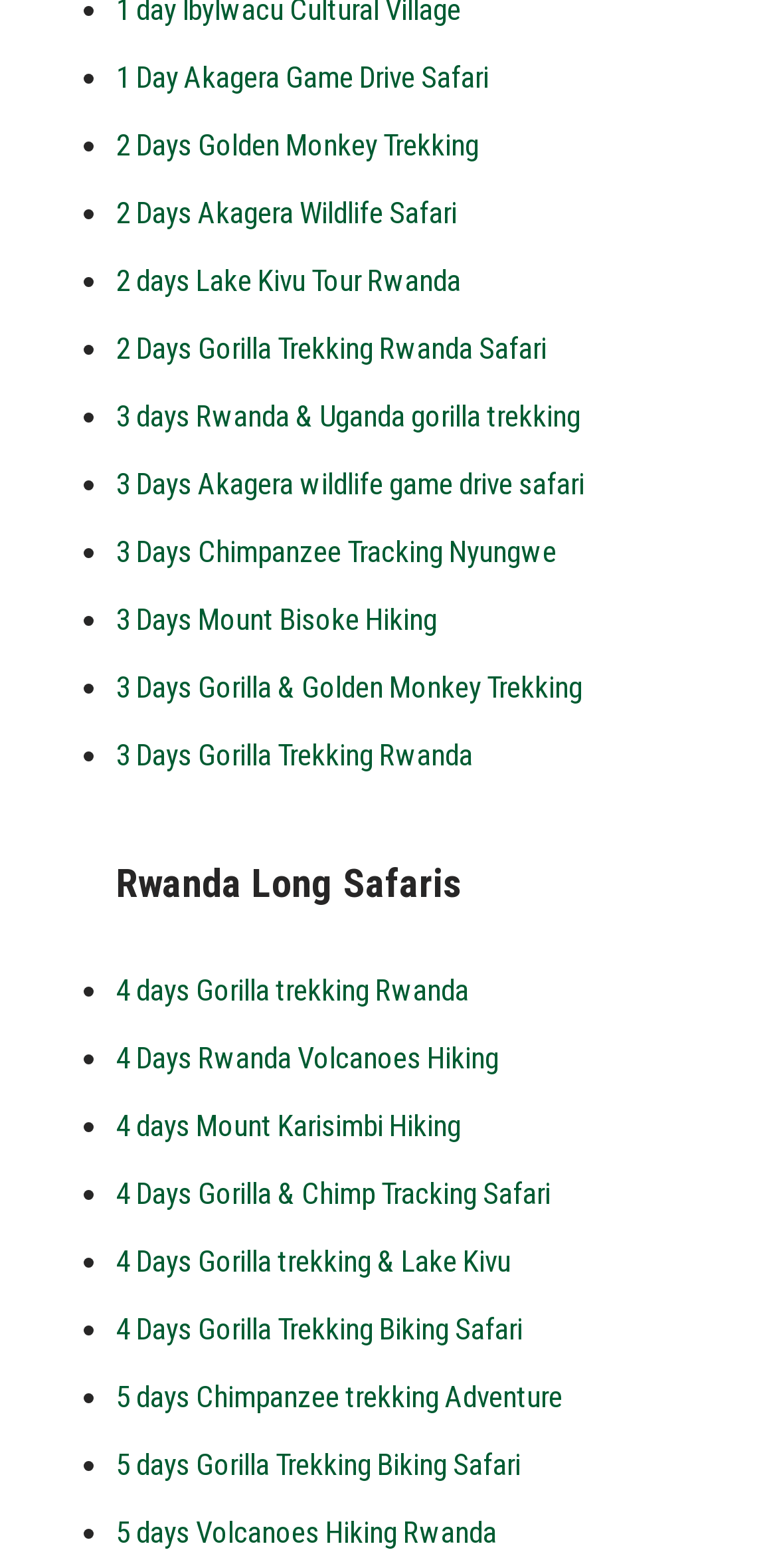Pinpoint the bounding box coordinates of the clickable element needed to complete the instruction: "Click on 1 Day Akagera Game Drive Safari". The coordinates should be provided as four float numbers between 0 and 1: [left, top, right, bottom].

[0.149, 0.038, 0.629, 0.061]